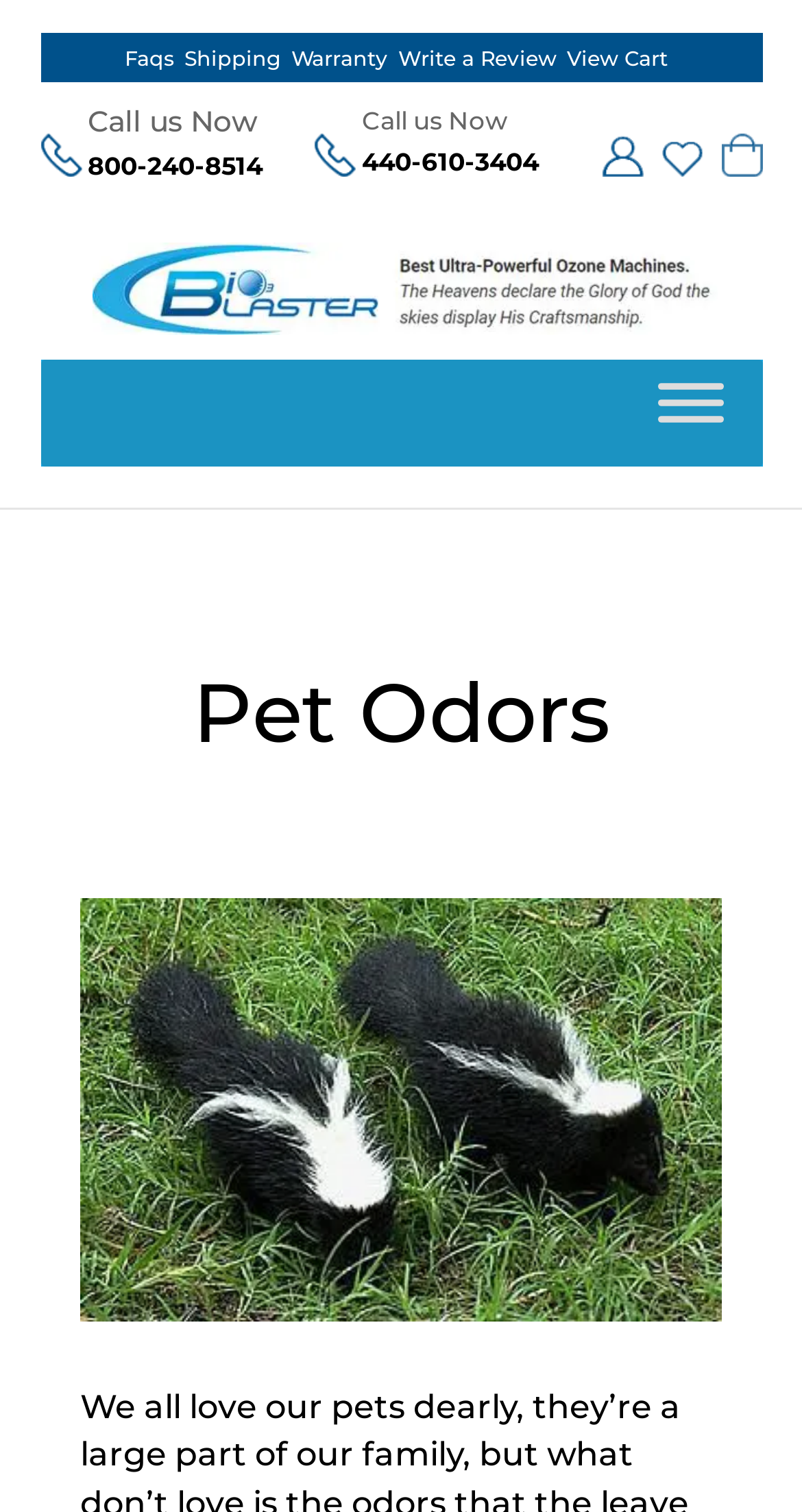What is the topic of the main content?
Refer to the image and respond with a one-word or short-phrase answer.

Pet Odors